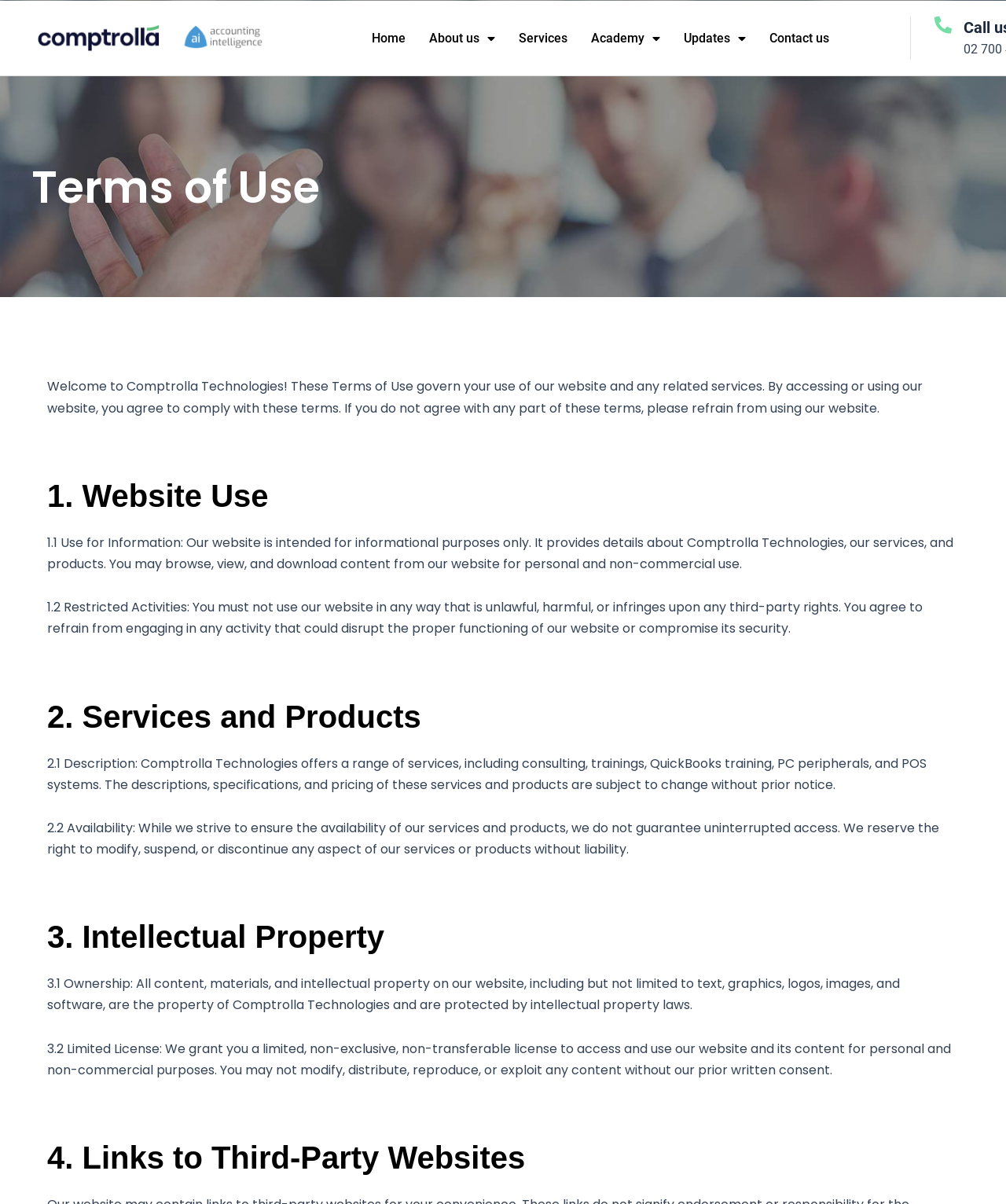Please answer the following question using a single word or phrase: 
Is website access guaranteed?

No